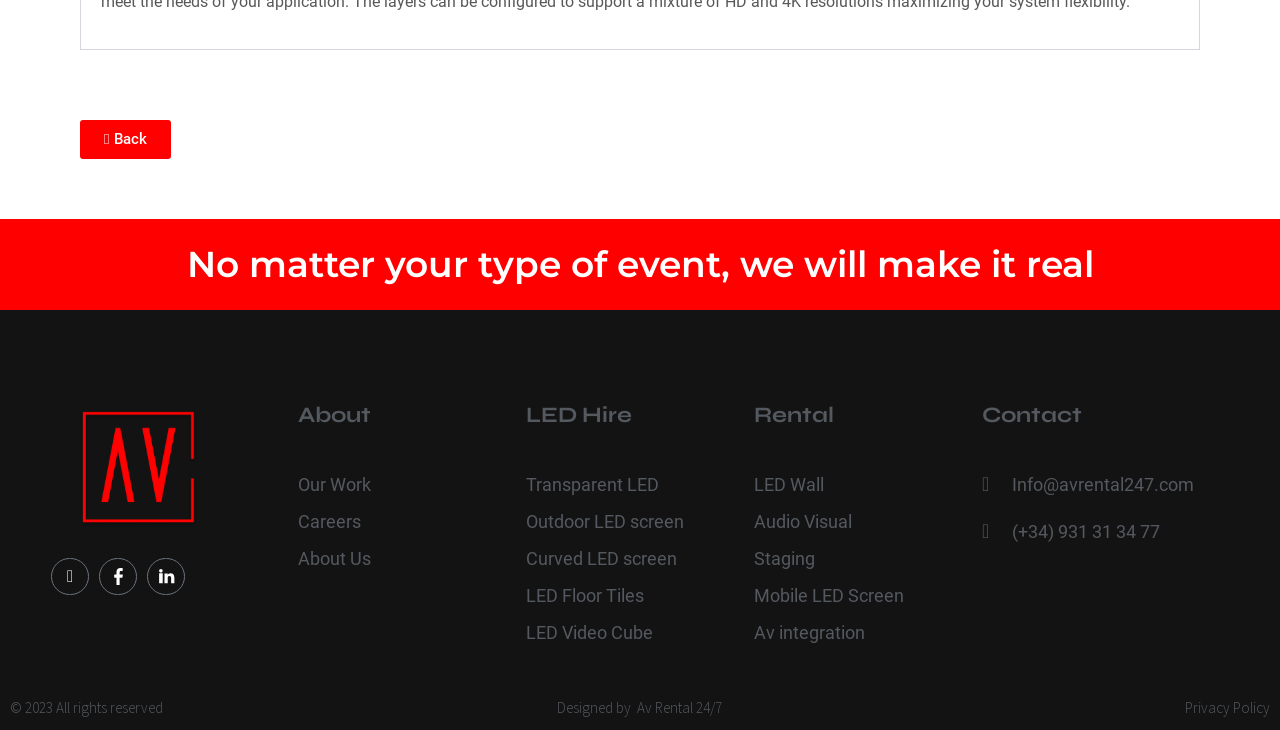Please provide the bounding box coordinates for the element that needs to be clicked to perform the instruction: "Contact through 'Info@avrental247.com'". The coordinates must consist of four float numbers between 0 and 1, formatted as [left, top, right, bottom].

[0.791, 0.649, 0.933, 0.678]